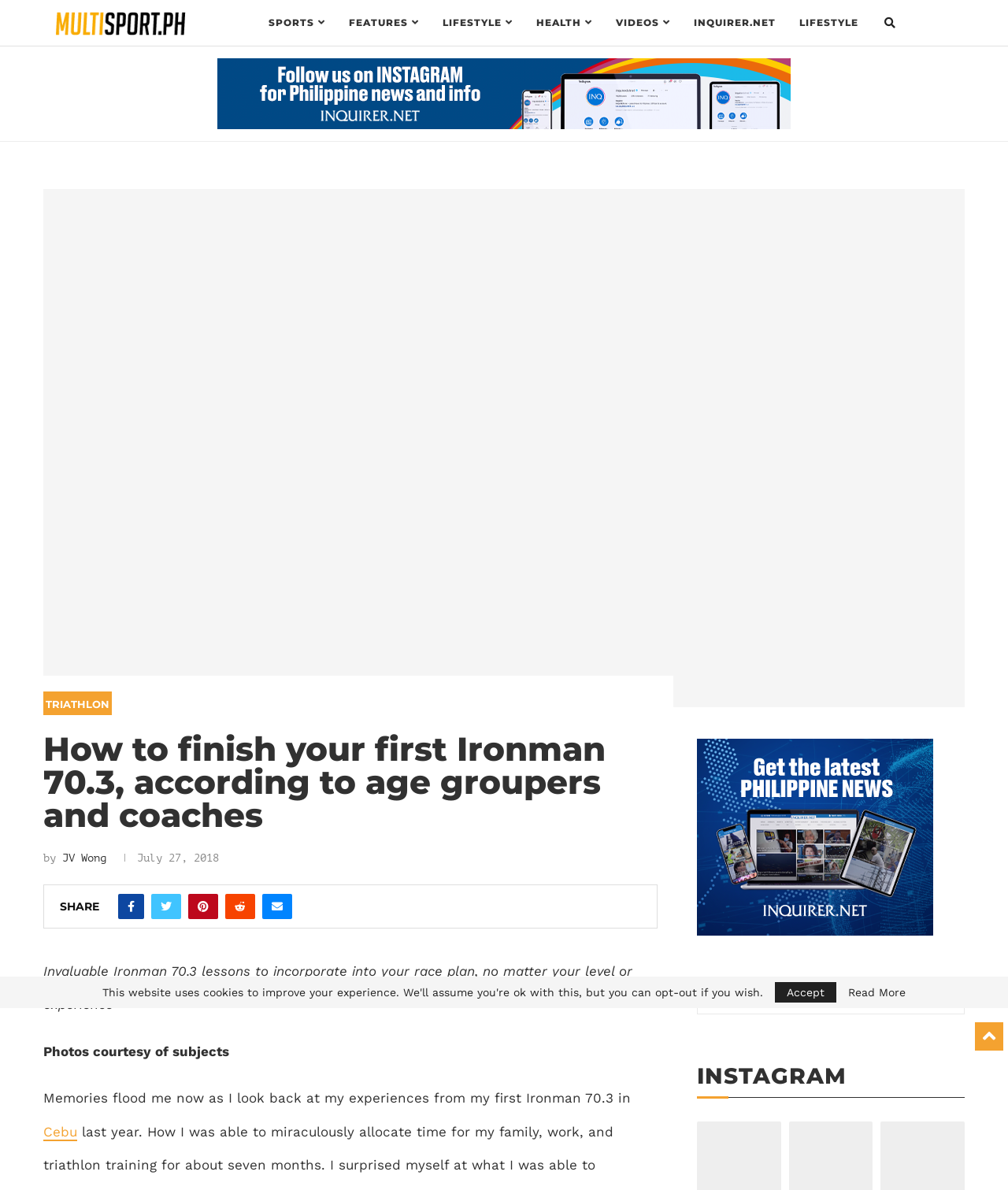Respond with a single word or phrase to the following question:
How many sections are there in the webpage?

3